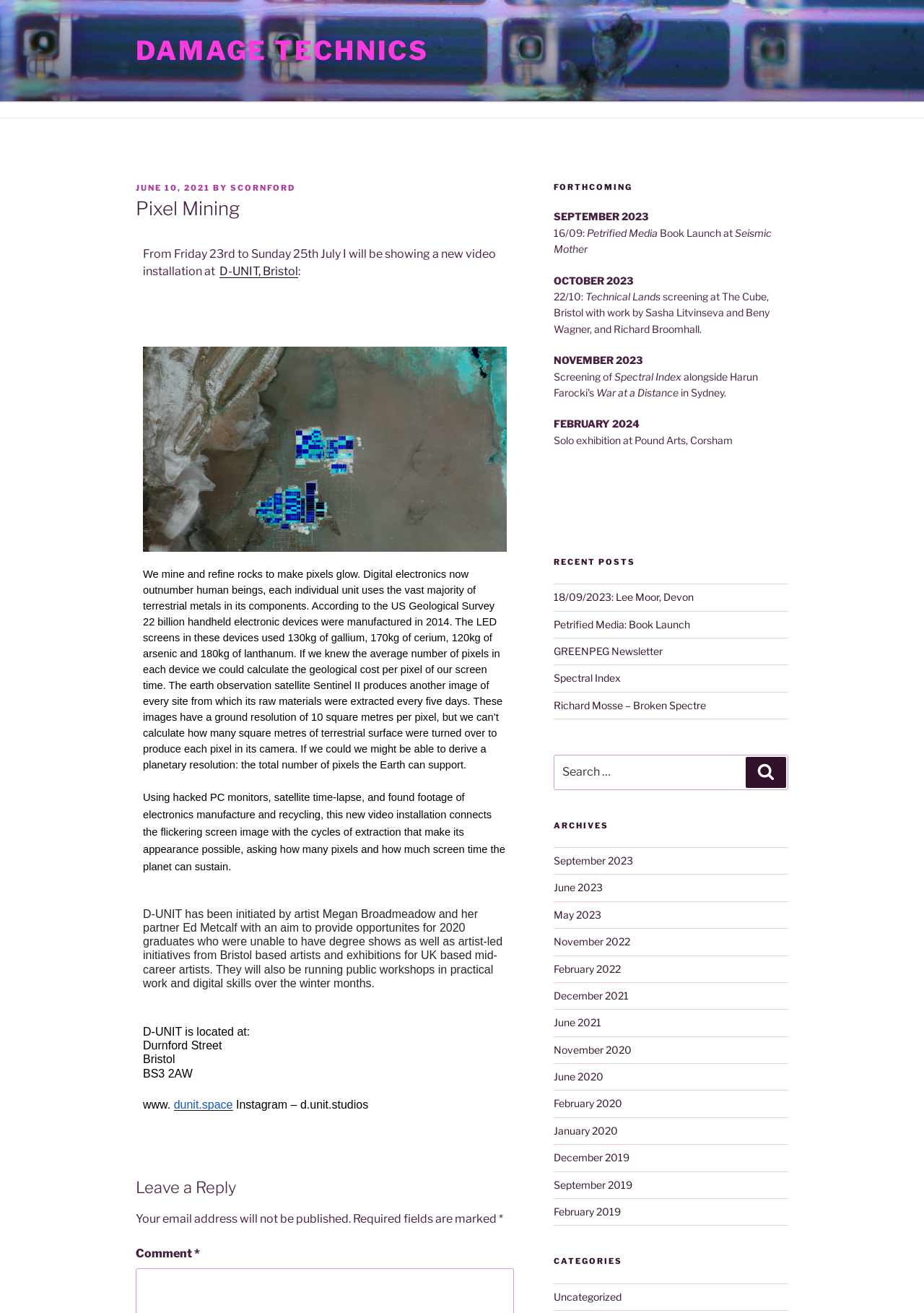Please identify the bounding box coordinates of the area that needs to be clicked to fulfill the following instruction: "Leave a reply."

[0.147, 0.896, 0.556, 0.913]